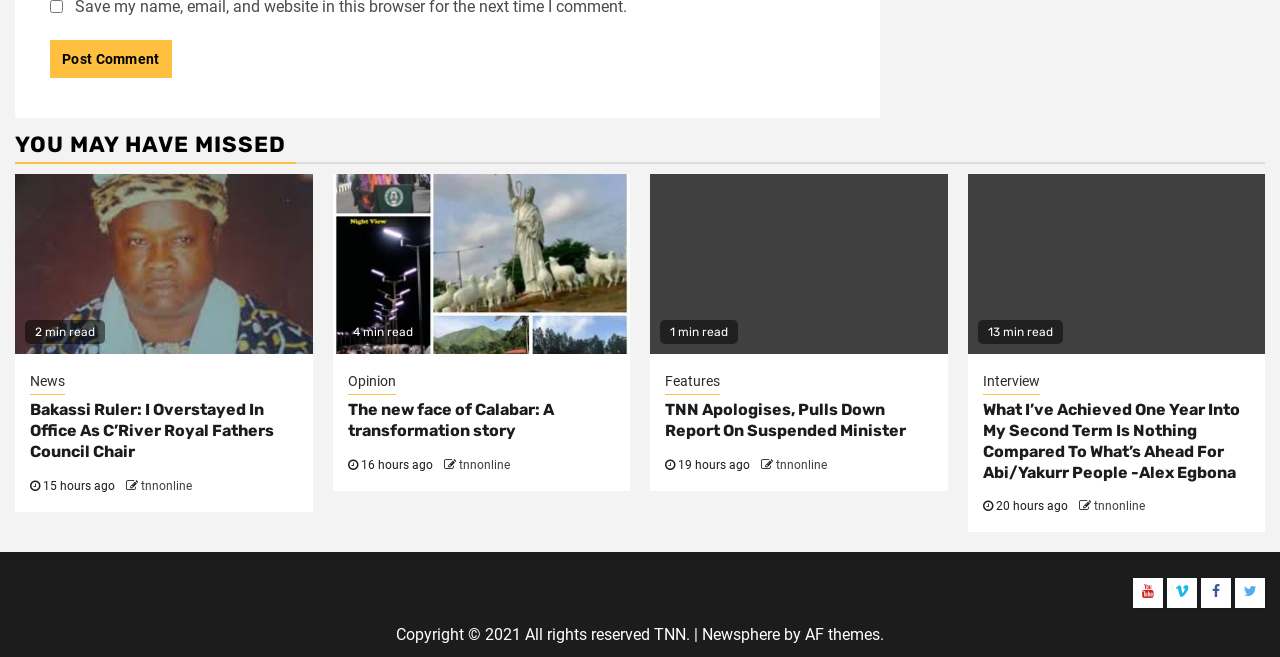Kindly provide the bounding box coordinates of the section you need to click on to fulfill the given instruction: "Enter email address in the 'Email' field".

None